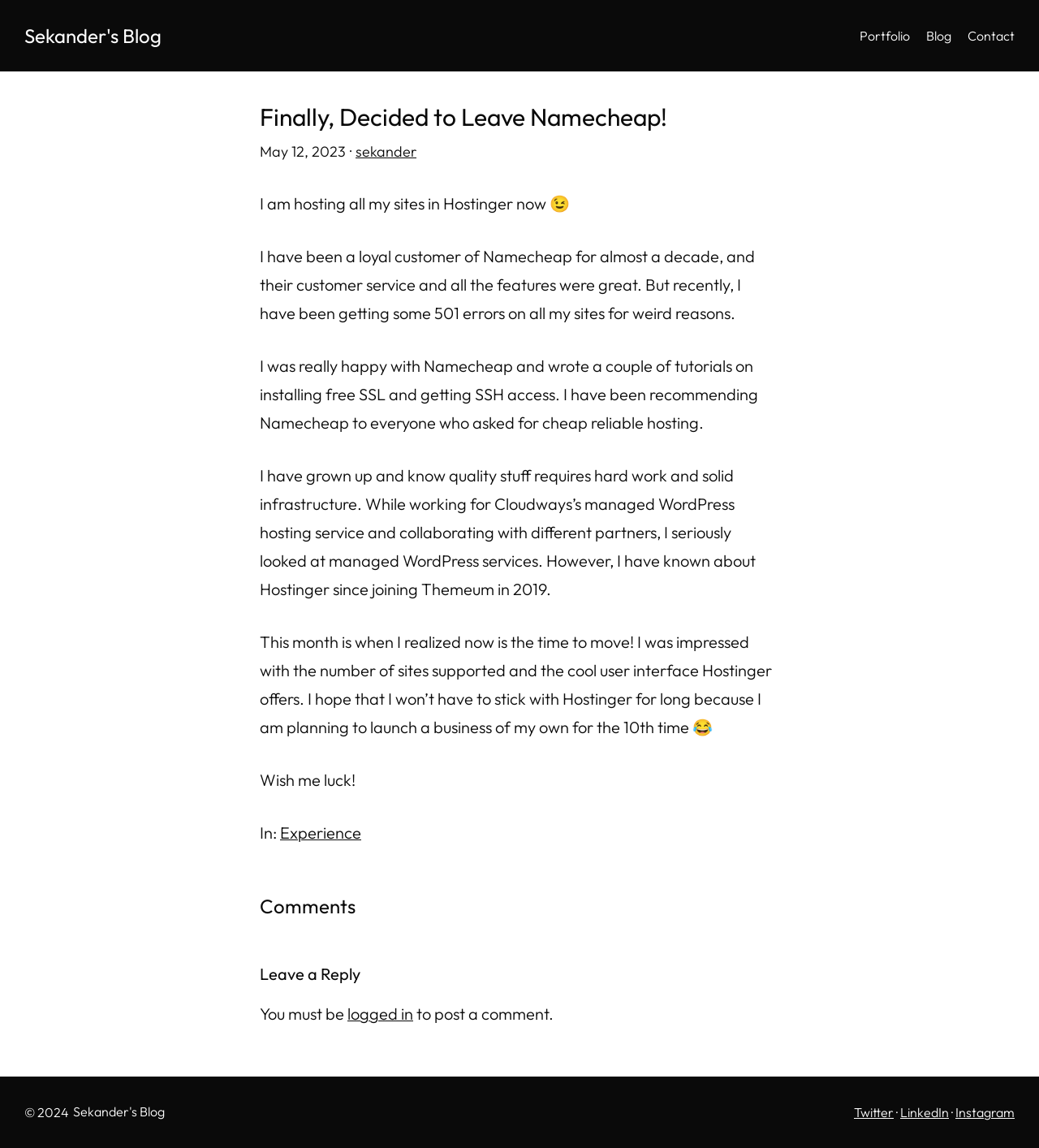Using the description: "Sekander's Blog", identify the bounding box of the corresponding UI element in the screenshot.

[0.023, 0.02, 0.155, 0.042]